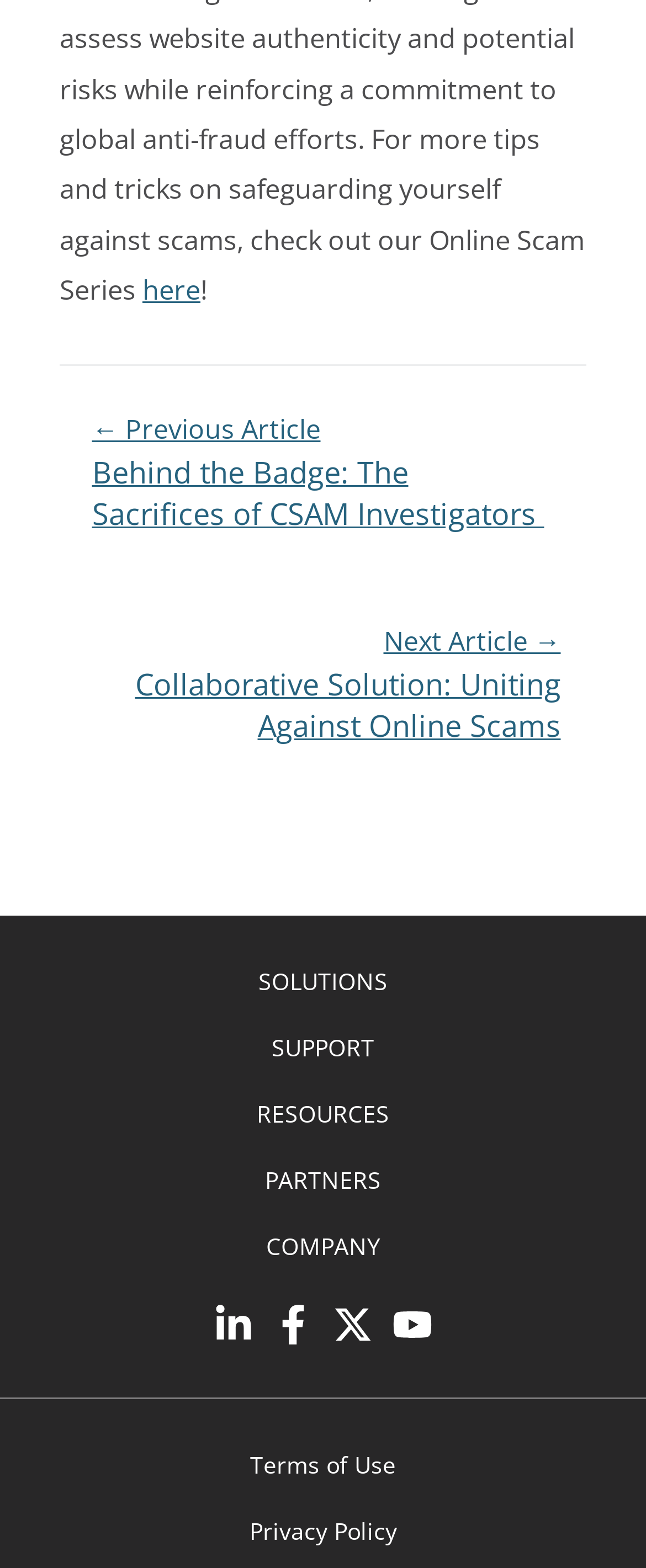Please reply with a single word or brief phrase to the question: 
How many social media links are there?

4